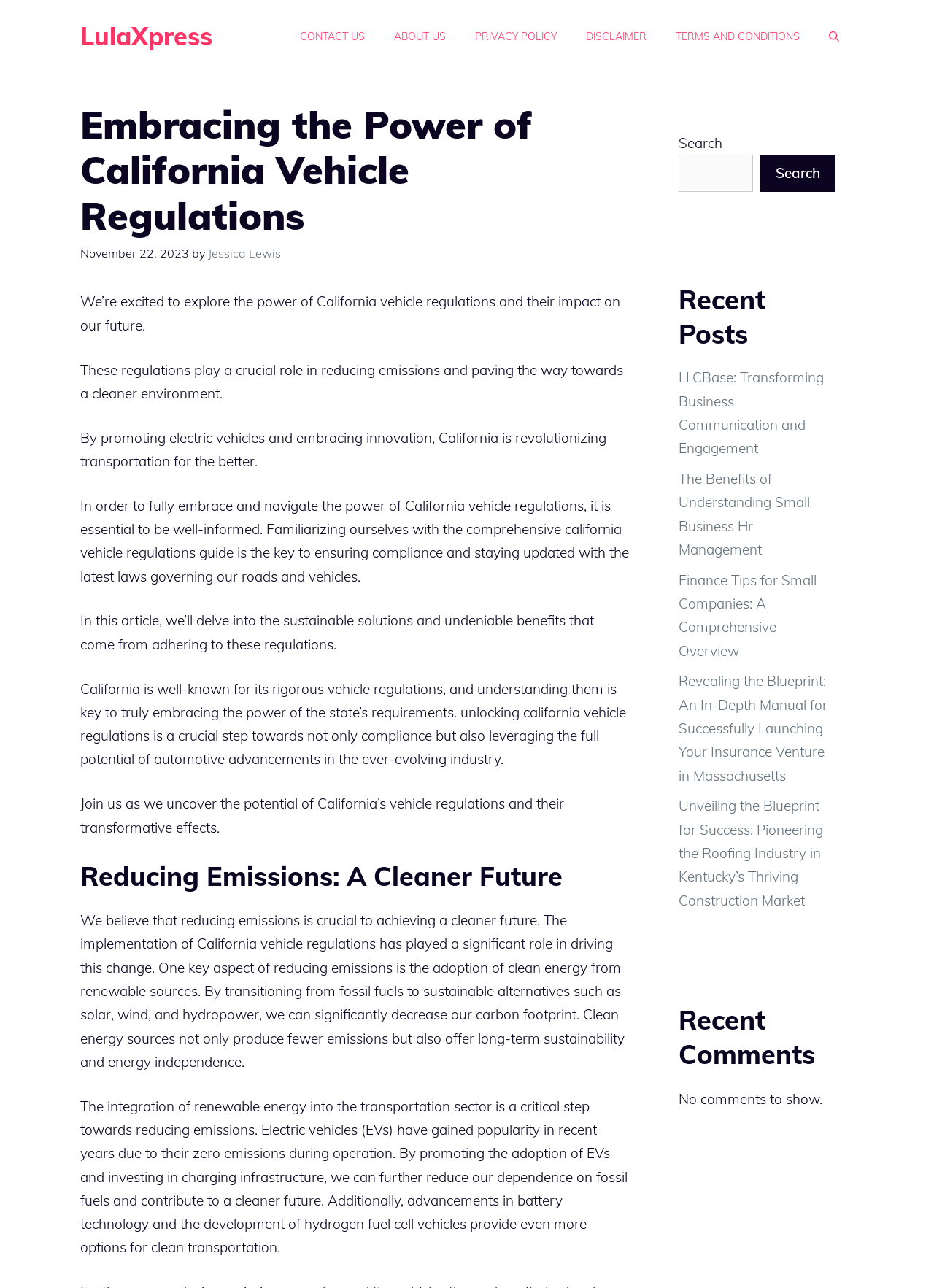Based on the image, give a detailed response to the question: What type of vehicles are promoted by California vehicle regulations?

The webpage mentions that California is promoting electric vehicles and investing in charging infrastructure to reduce dependence on fossil fuels and contribute to a cleaner future. This implies that electric vehicles are a key focus of California vehicle regulations.